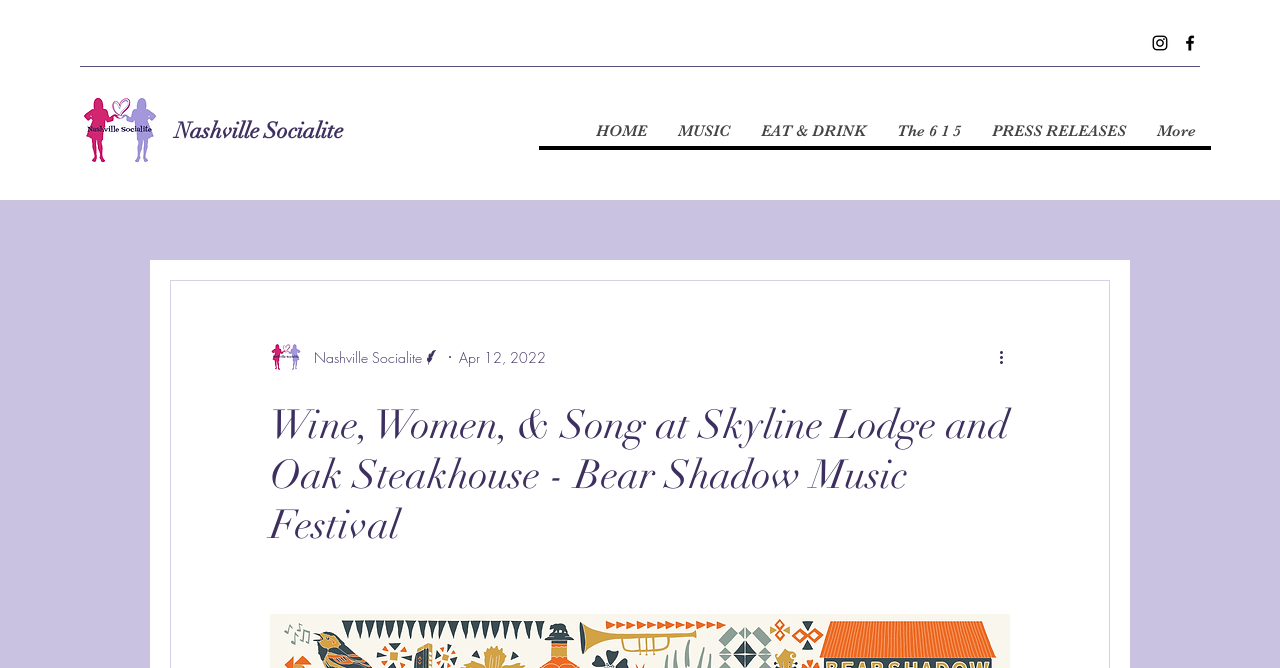Locate the bounding box of the UI element defined by this description: "The 6 1 5". The coordinates should be given as four float numbers between 0 and 1, formatted as [left, top, right, bottom].

[0.688, 0.174, 0.762, 0.219]